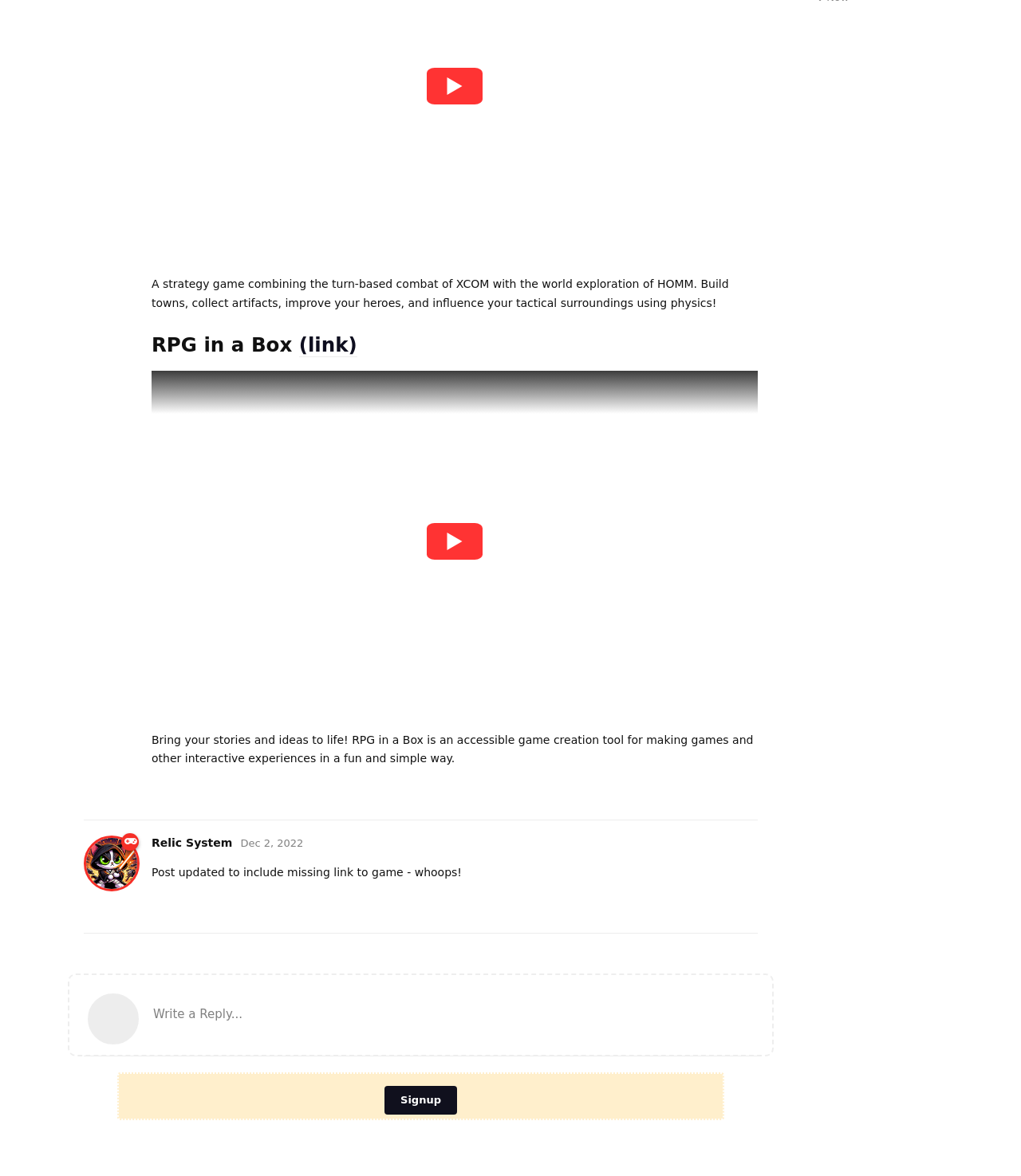Predict the bounding box for the UI component with the following description: "Write a Reply...".

[0.066, 0.828, 0.758, 0.899]